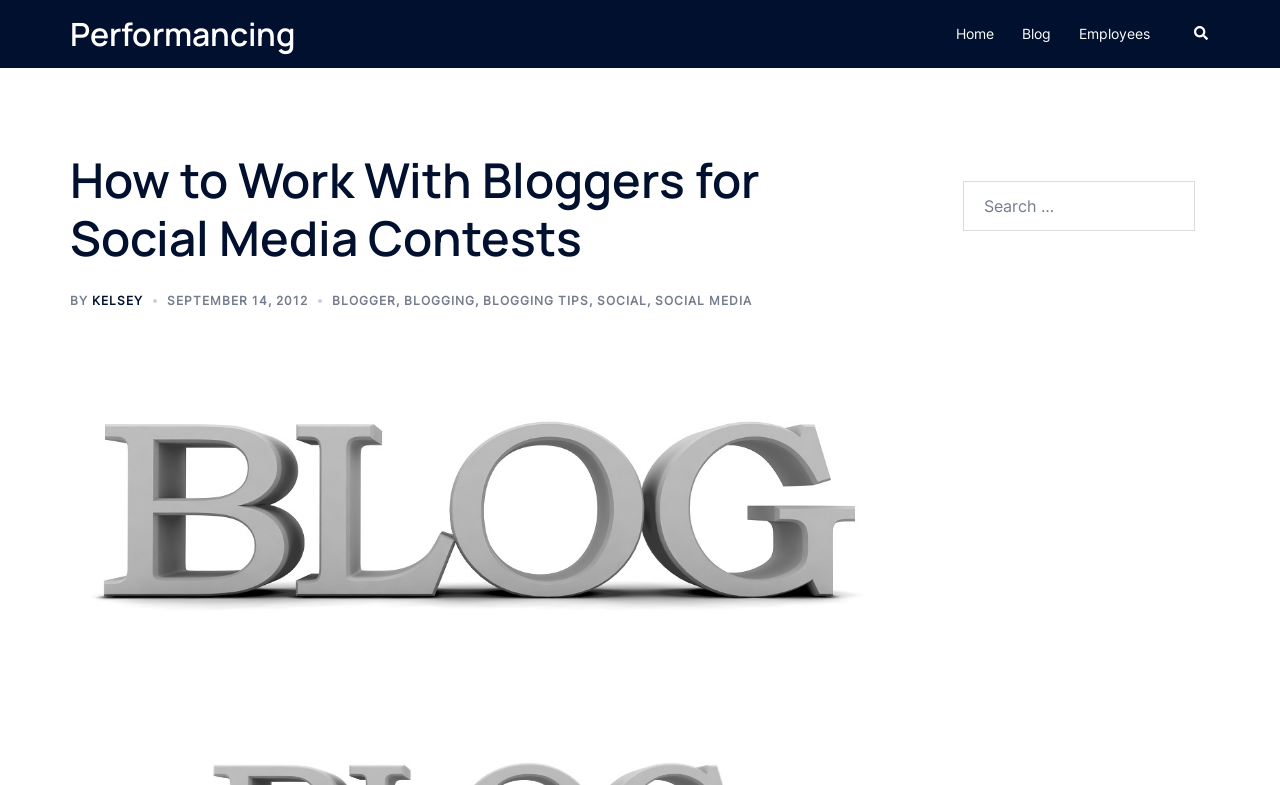Please find the bounding box coordinates of the clickable region needed to complete the following instruction: "go to home page". The bounding box coordinates must consist of four float numbers between 0 and 1, i.e., [left, top, right, bottom].

[0.747, 0.029, 0.777, 0.059]